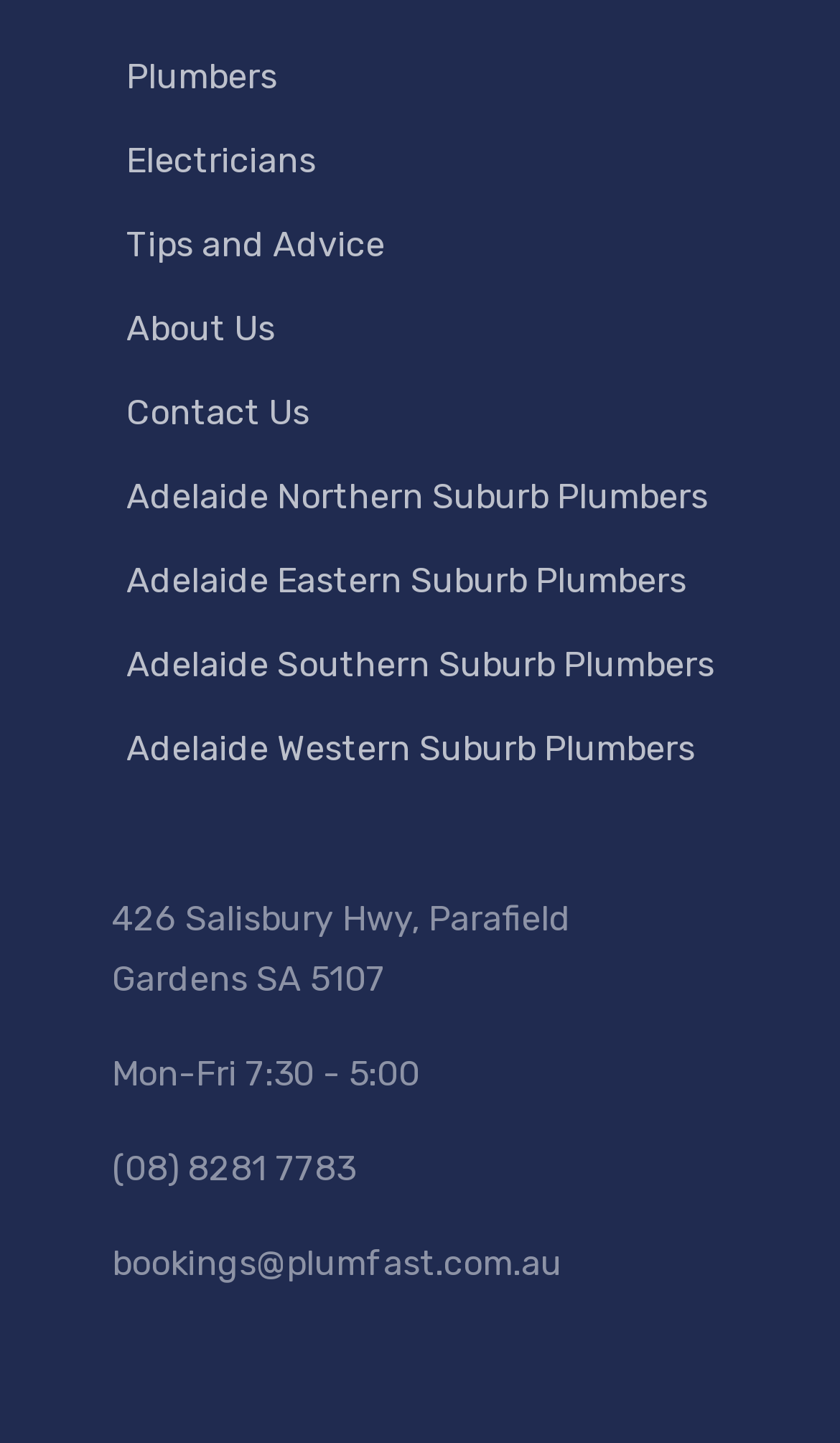Provide a brief response to the question below using one word or phrase:
What are the office hours?

Mon-Fri 7:30 - 5:00